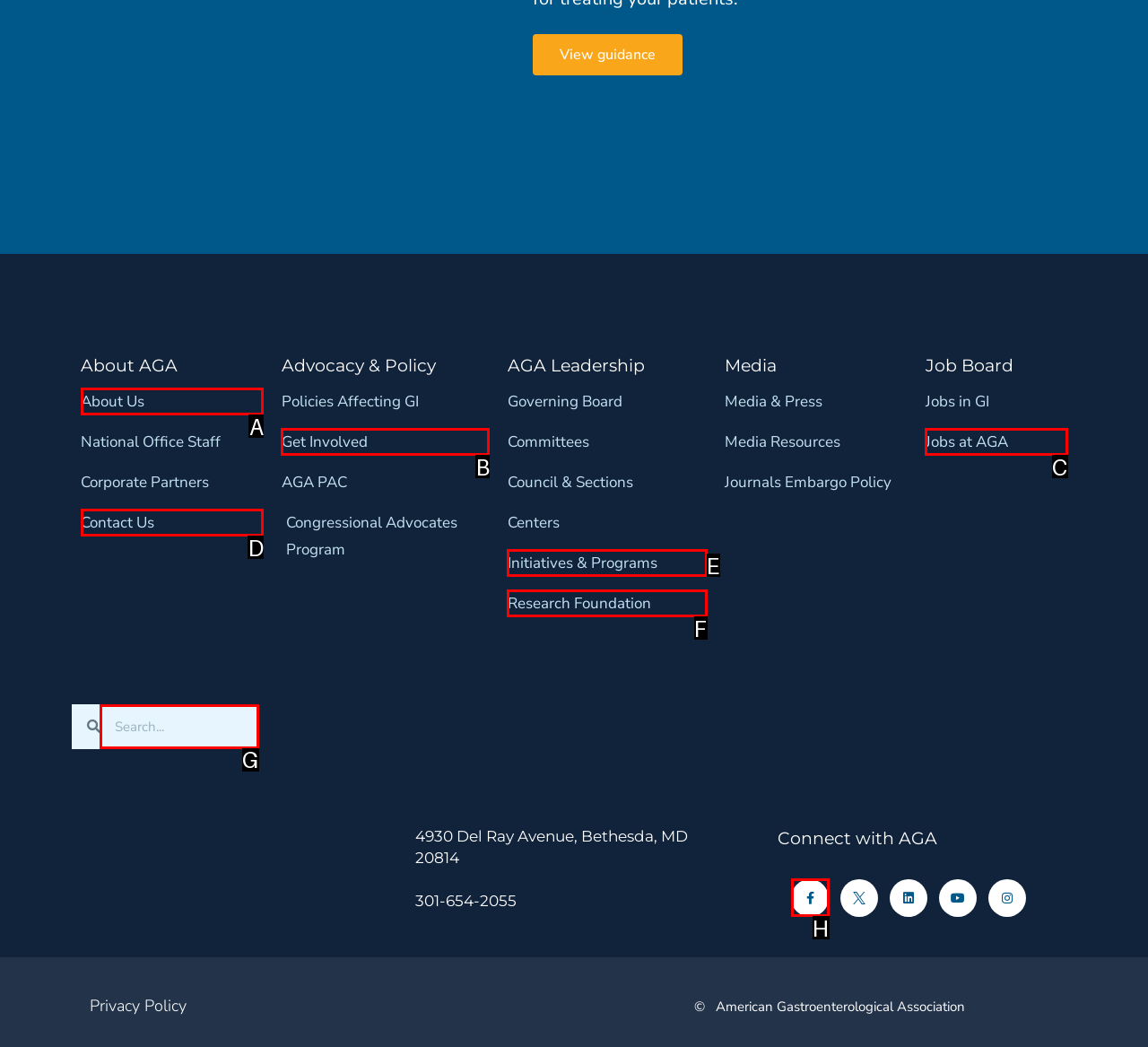Based on the task: Search for something, which UI element should be clicked? Answer with the letter that corresponds to the correct option from the choices given.

G